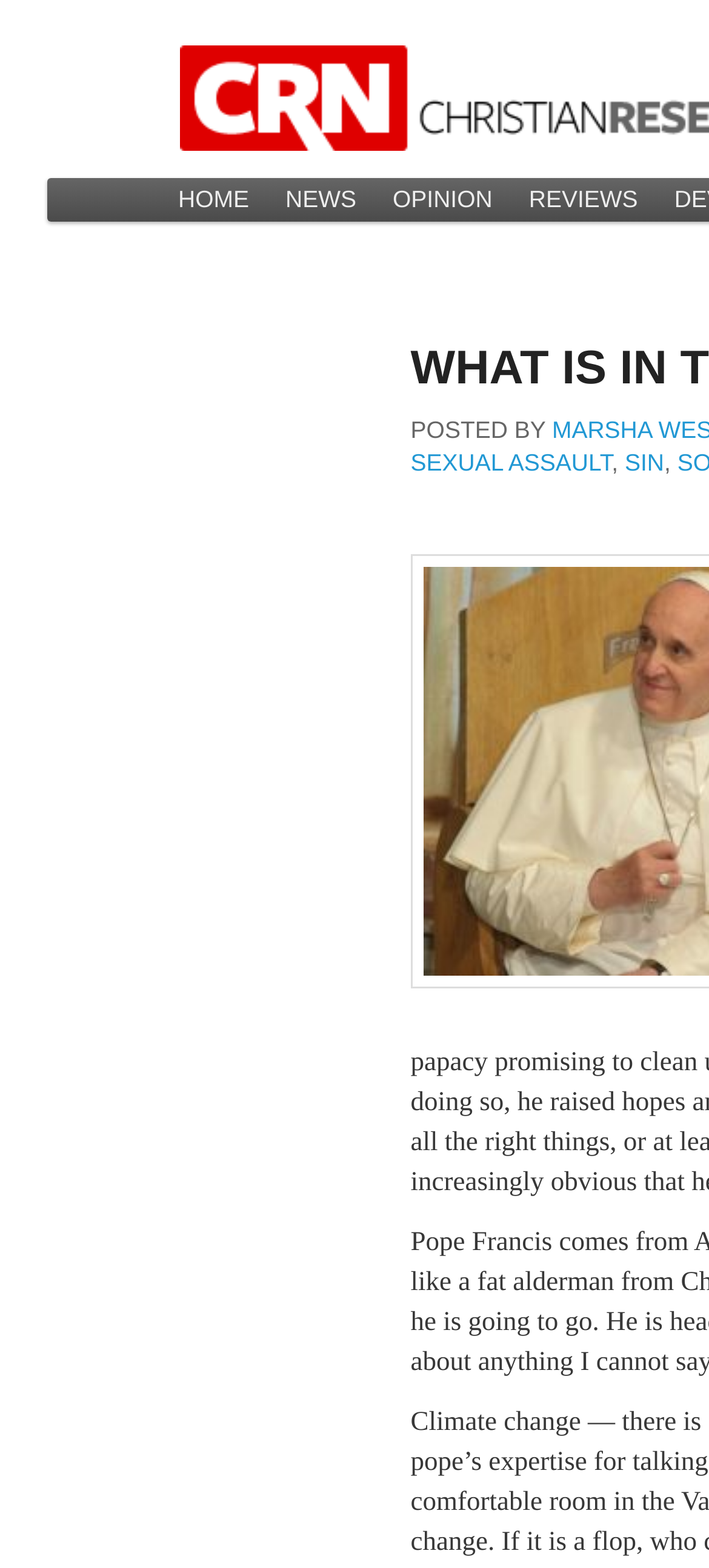What is the purpose of the 'Skip to primary content' link?
Please provide a detailed and thorough answer to the question.

The presence of the 'Skip to primary content' link suggests that it allows users to bypass the navigation menu and go directly to the main content of the page, making it easier for users to access the primary content.